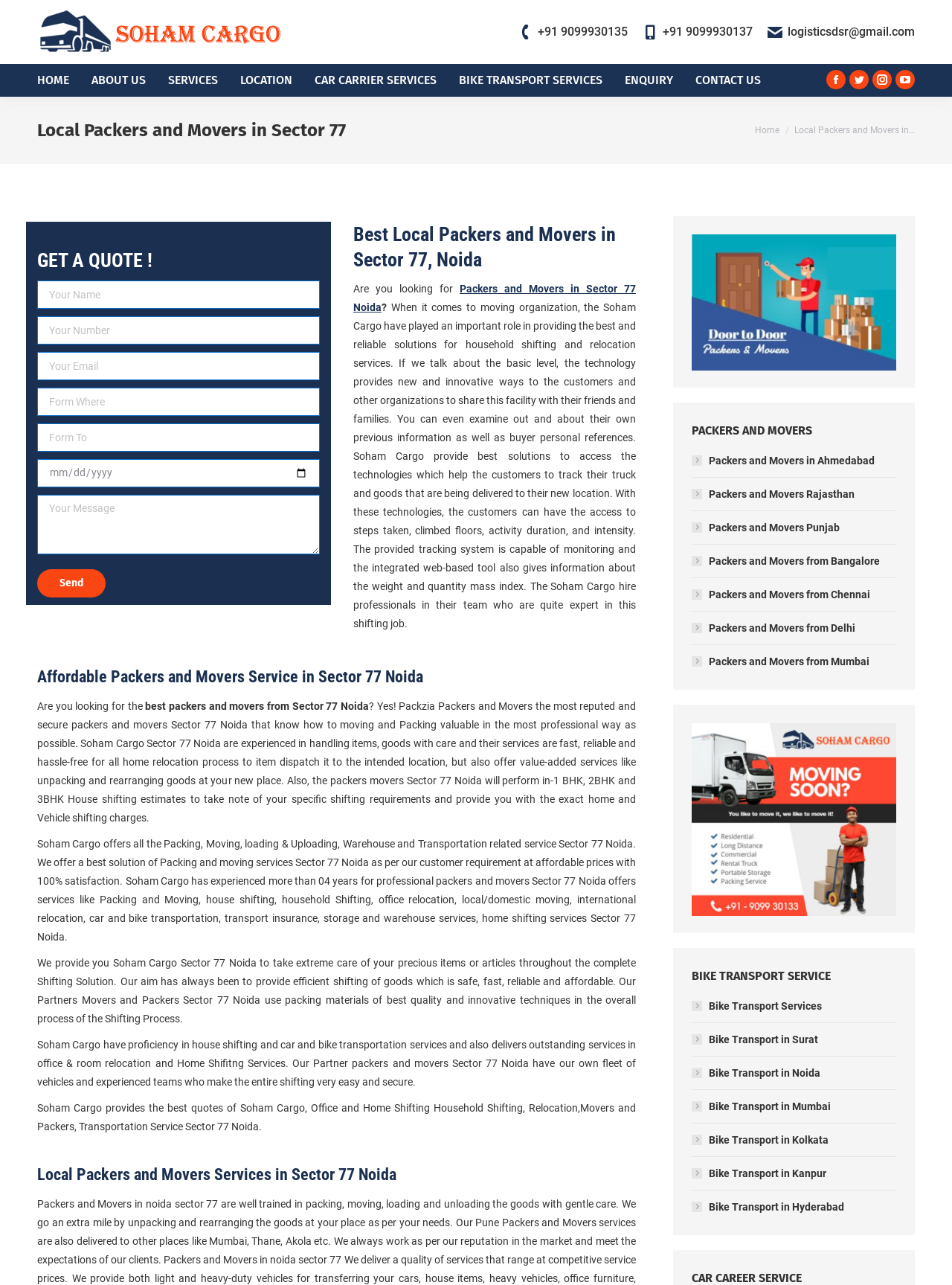Given the element description Car Carrier Services, identify the bounding box coordinates for the UI element on the webpage screenshot. The format should be (top-left x, top-left y, bottom-right x, bottom-right y), with values between 0 and 1.

[0.33, 0.054, 0.482, 0.071]